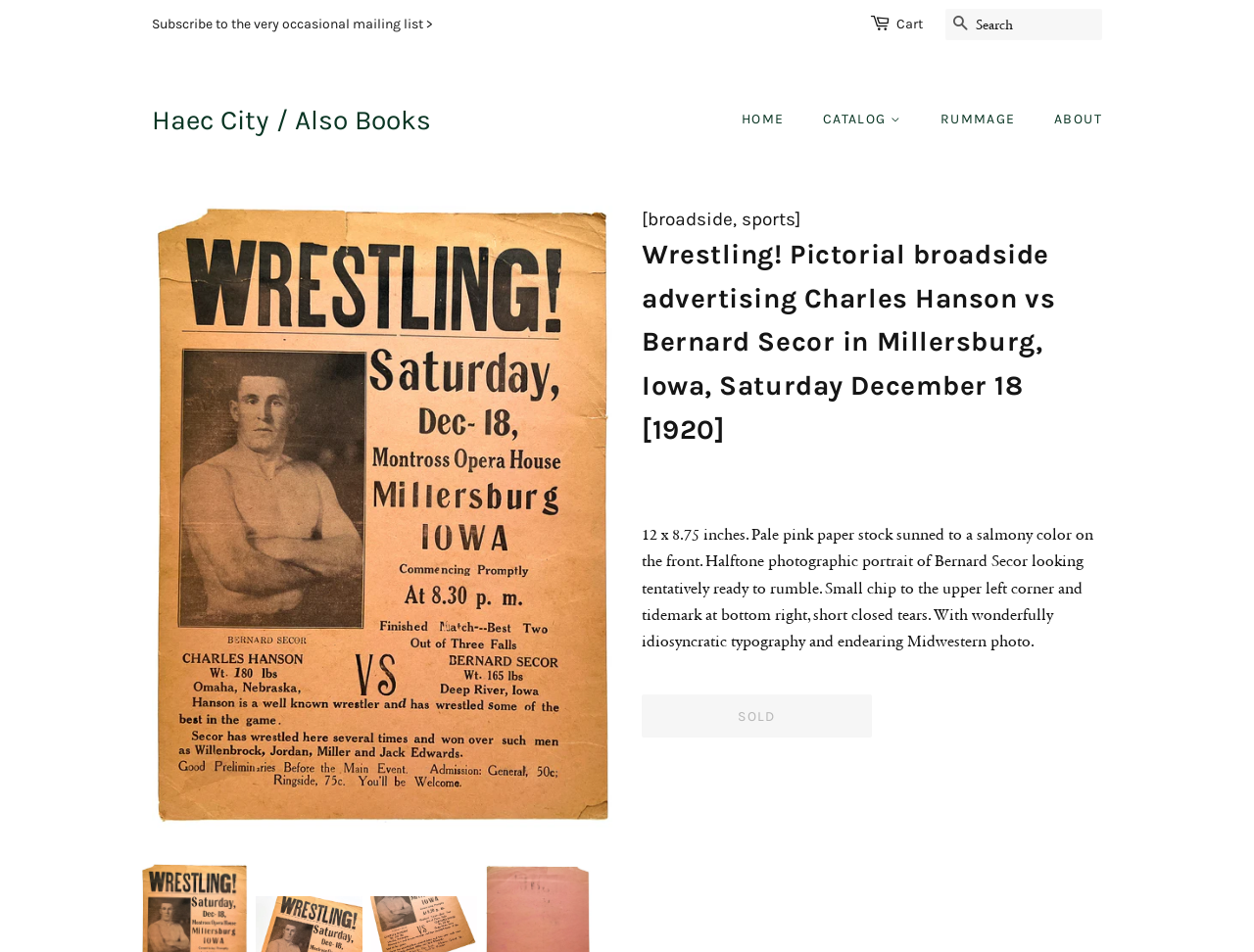Specify the bounding box coordinates of the element's region that should be clicked to achieve the following instruction: "Search for something". The bounding box coordinates consist of four float numbers between 0 and 1, in the format [left, top, right, bottom].

[0.754, 0.009, 0.879, 0.042]